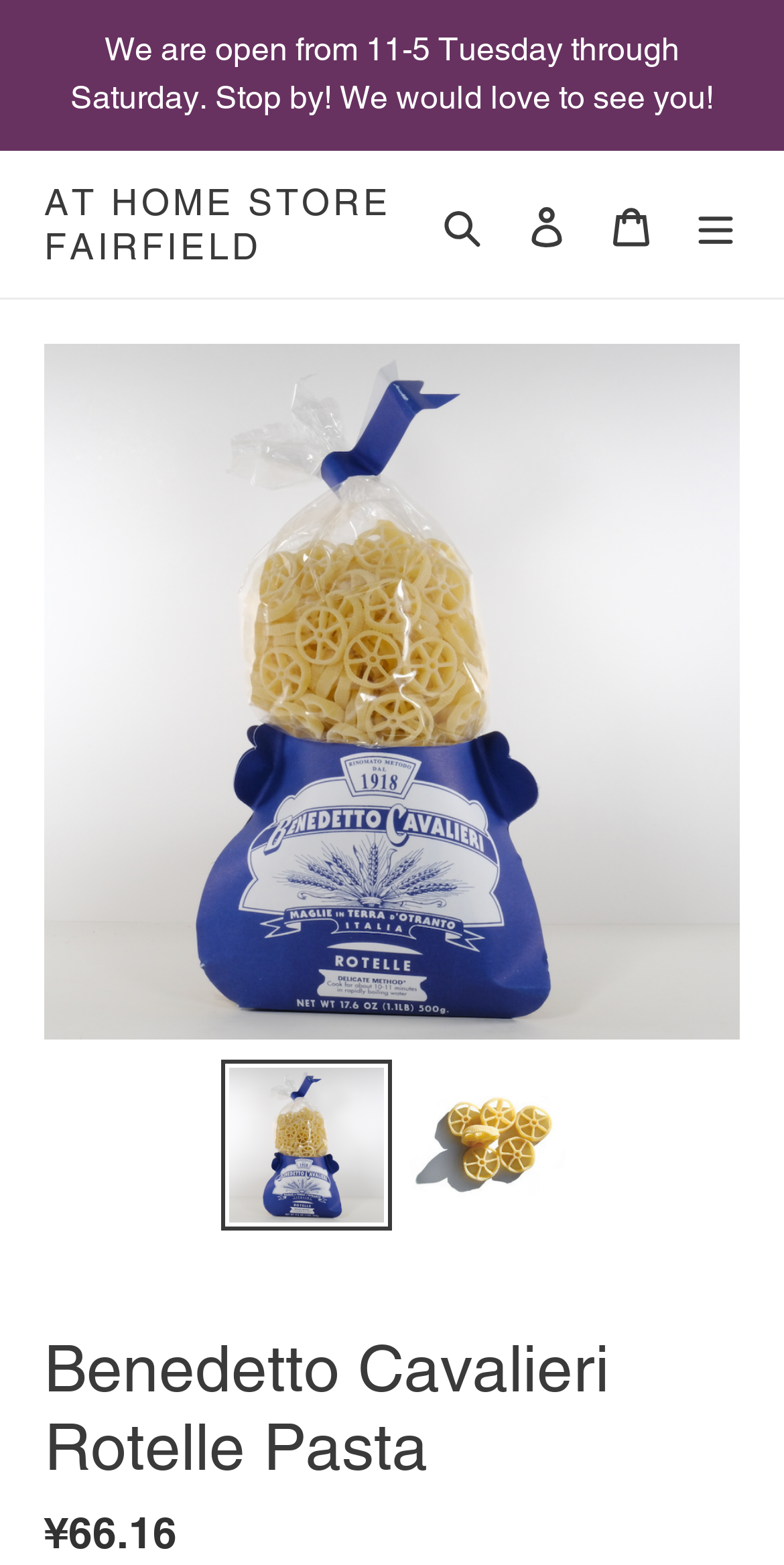Based on the image, please respond to the question with as much detail as possible:
What is the price of the pasta?

I looked at the heading 'Benedetto Cavalieri Rotelle Pasta' and found a static text '¥66.16' below it, which represents the price of the pasta.